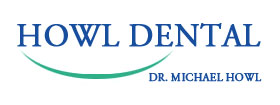What is the color of the bold letters in the logo?
Refer to the image and provide a thorough answer to the question.

The name 'HOWL DENTAL' is prominently featured in bold blue letters, emphasizing the dental practice's identity.